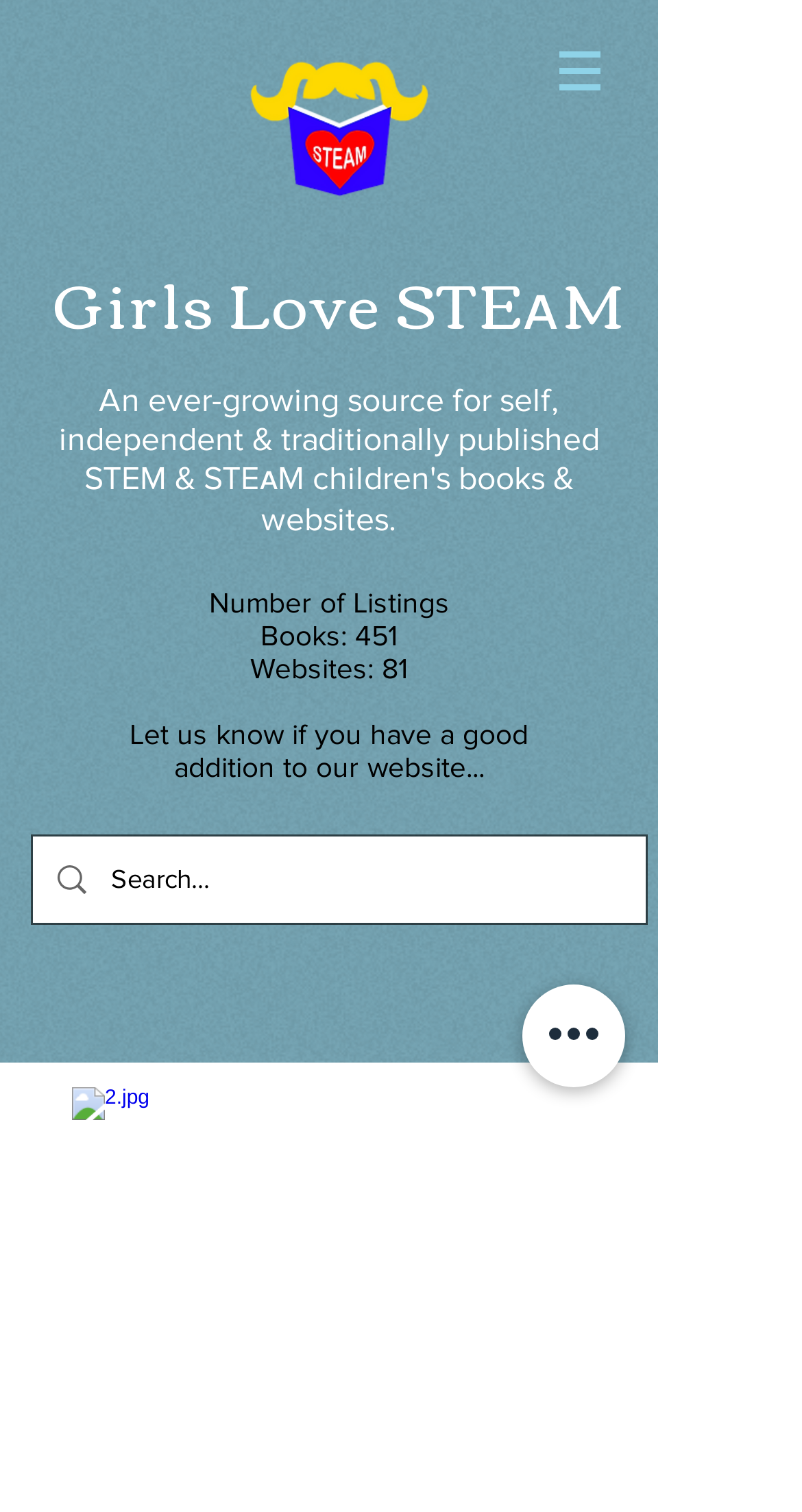Given the element description, predict the bounding box coordinates in the format (top-left x, top-left y, bottom-right x, bottom-right y), using floating point numbers between 0 and 1: aria-label="Quick actions"

[0.651, 0.651, 0.779, 0.719]